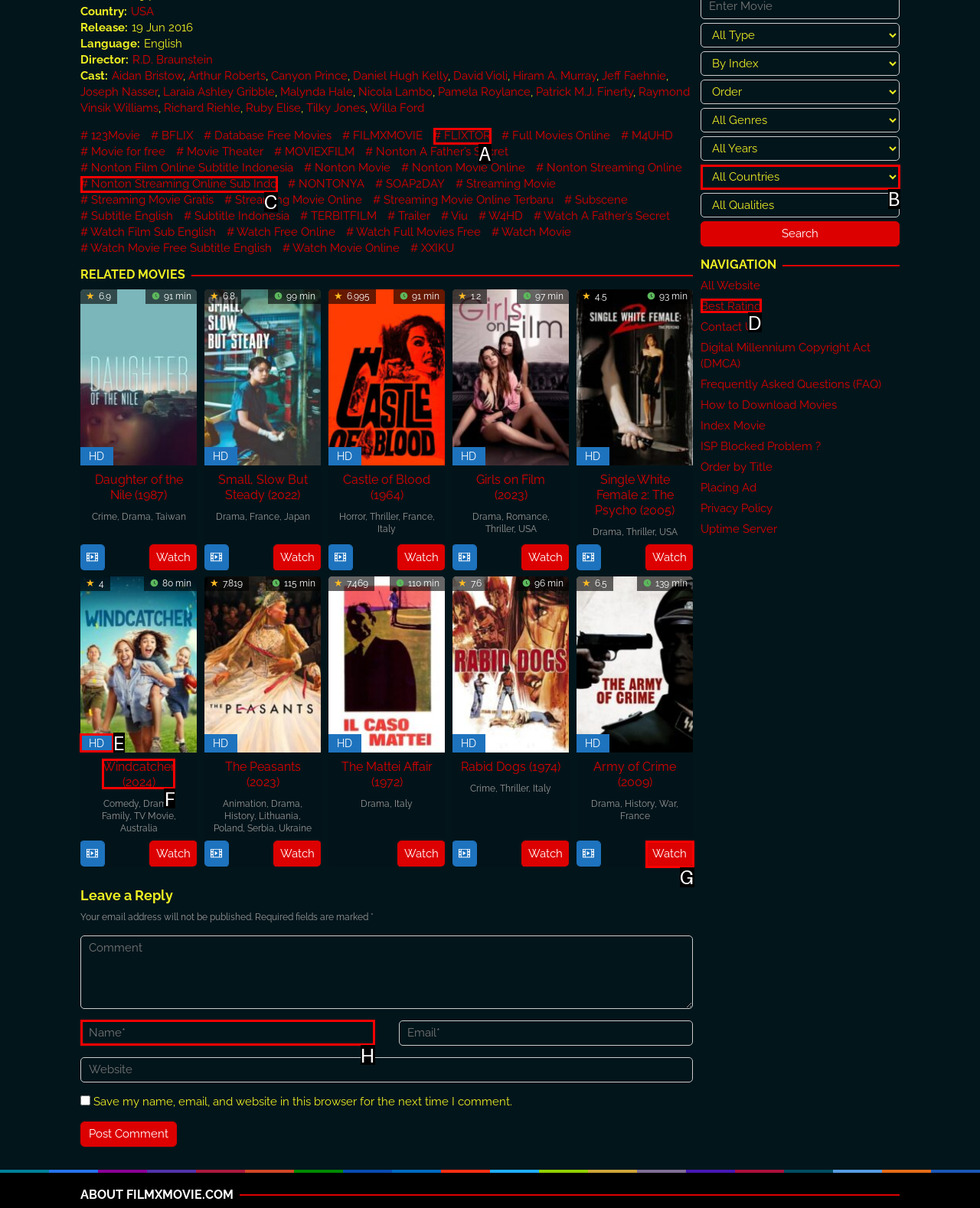Assess the description: Windcatcher (2024) and select the option that matches. Provide the letter of the chosen option directly from the given choices.

F